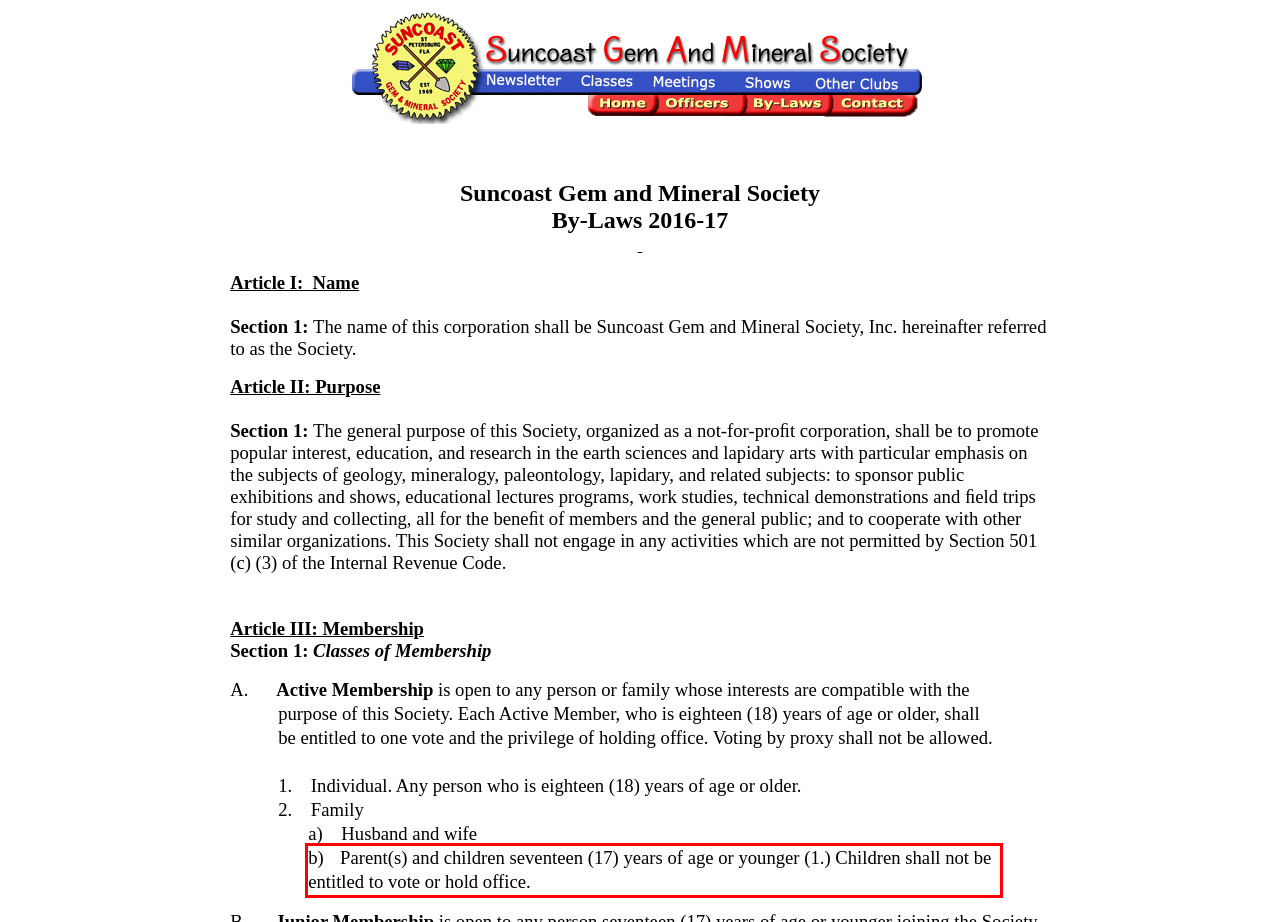You are provided with a screenshot of a webpage containing a red bounding box. Please extract the text enclosed by this red bounding box.

b) Parent(s) and children seventeen (17) years of age or younger (1.) Children shall not be entitled to vote or hold office.